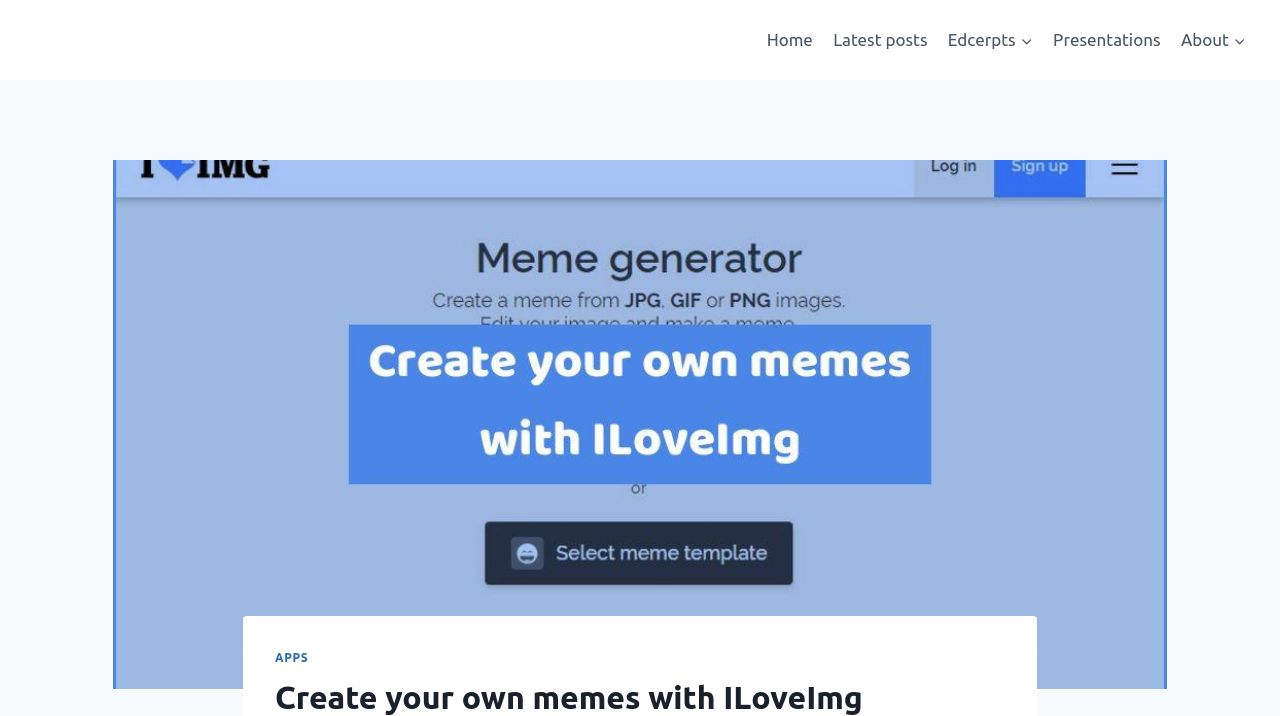Use a single word or phrase to answer this question: 
How many child menus are there in the navigation?

2